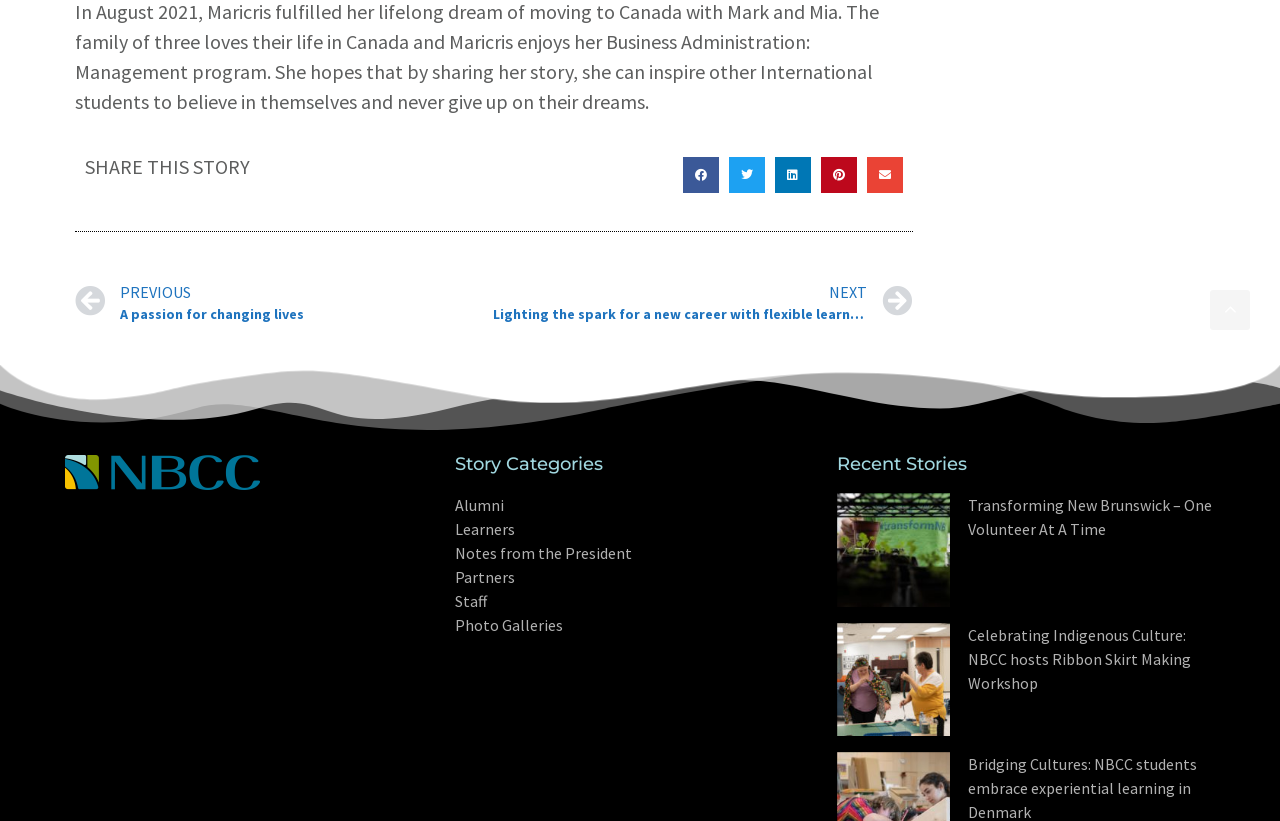Given the element description "Powered by WordPress", identify the bounding box of the corresponding UI element.

None